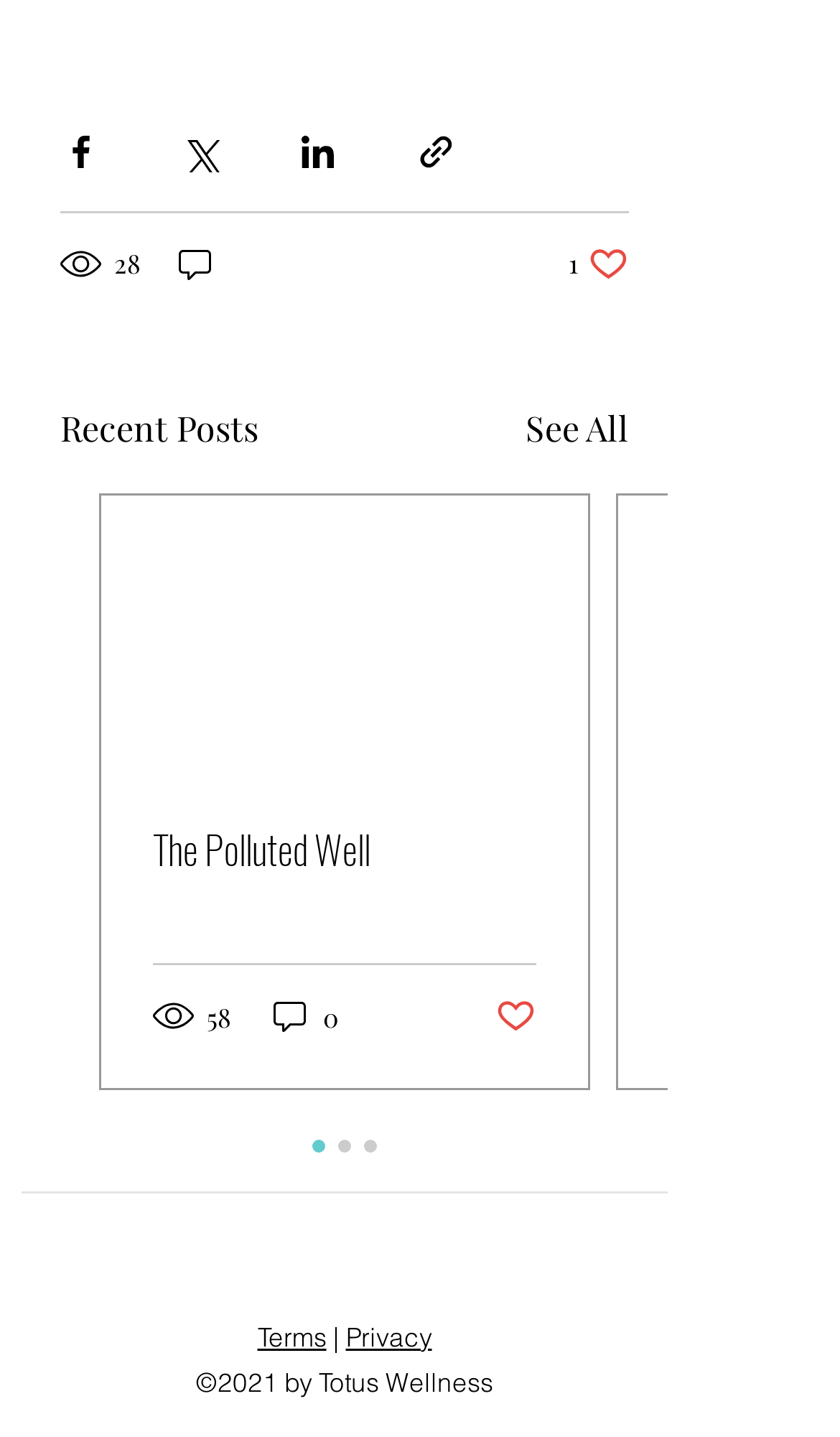What is the text on the bottom left of the webpage?
Please look at the screenshot and answer using one word or phrase.

©2021 by Totus Wellness